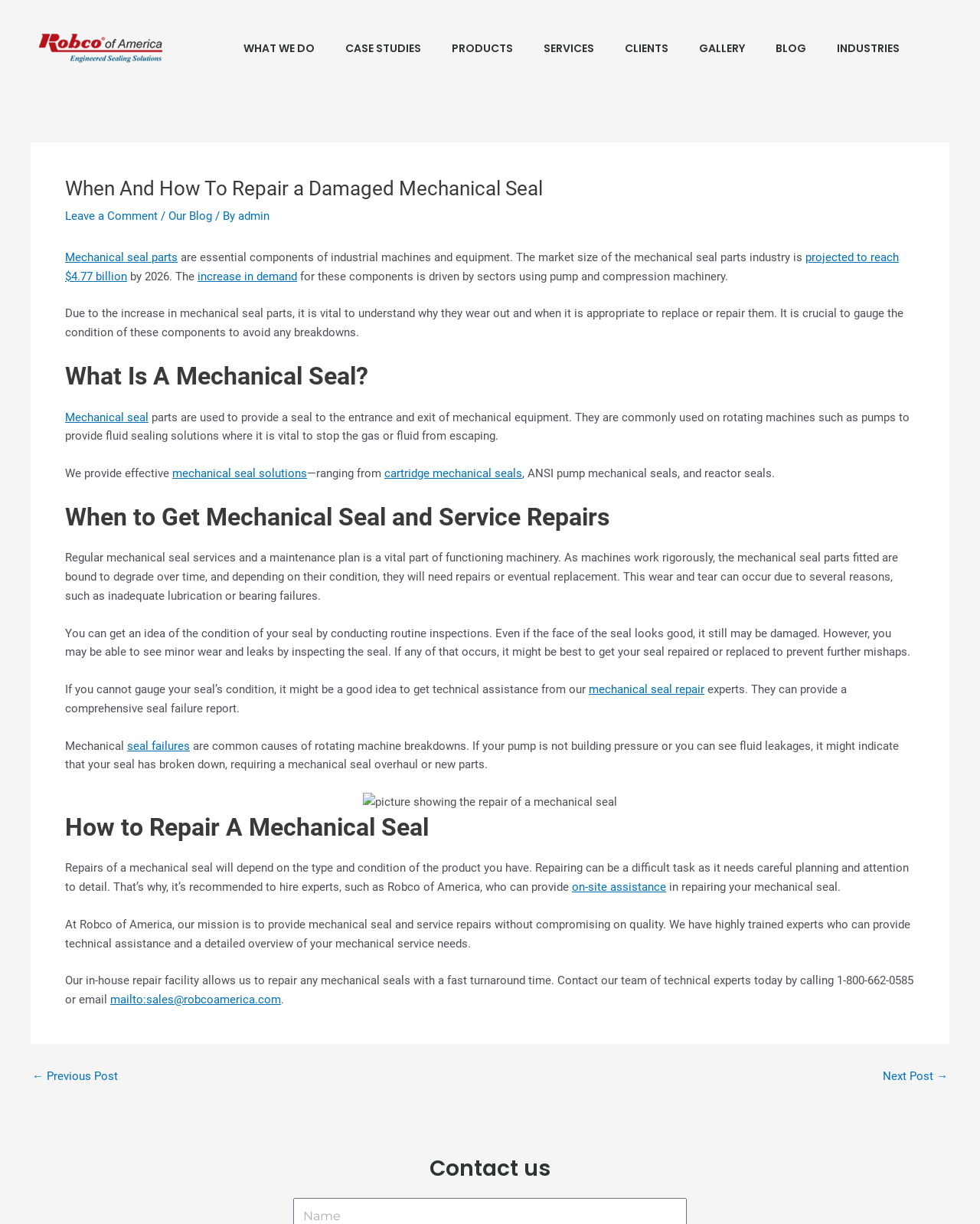What is a mechanical seal?
Use the image to give a comprehensive and detailed response to the question.

According to the webpage, a mechanical seal is a part used to provide a seal to the entrance and exit of mechanical equipment, commonly used on rotating machines such as pumps to provide fluid sealing solutions where it is vital to stop the gas or fluid from escaping.